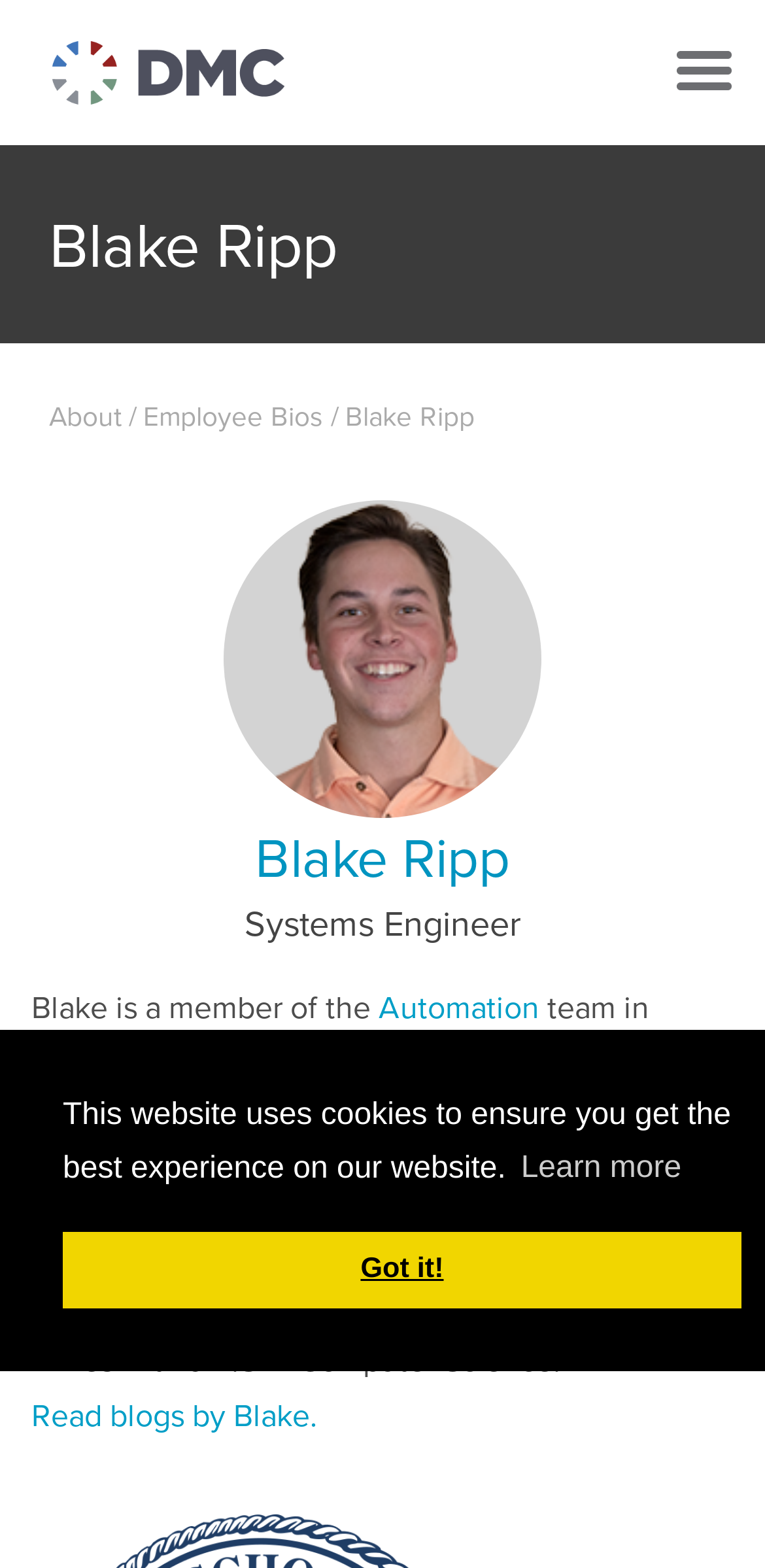Using the format (top-left x, top-left y, bottom-right x, bottom-right y), and given the element description, identify the bounding box coordinates within the screenshot: Automation

[0.495, 0.628, 0.705, 0.657]